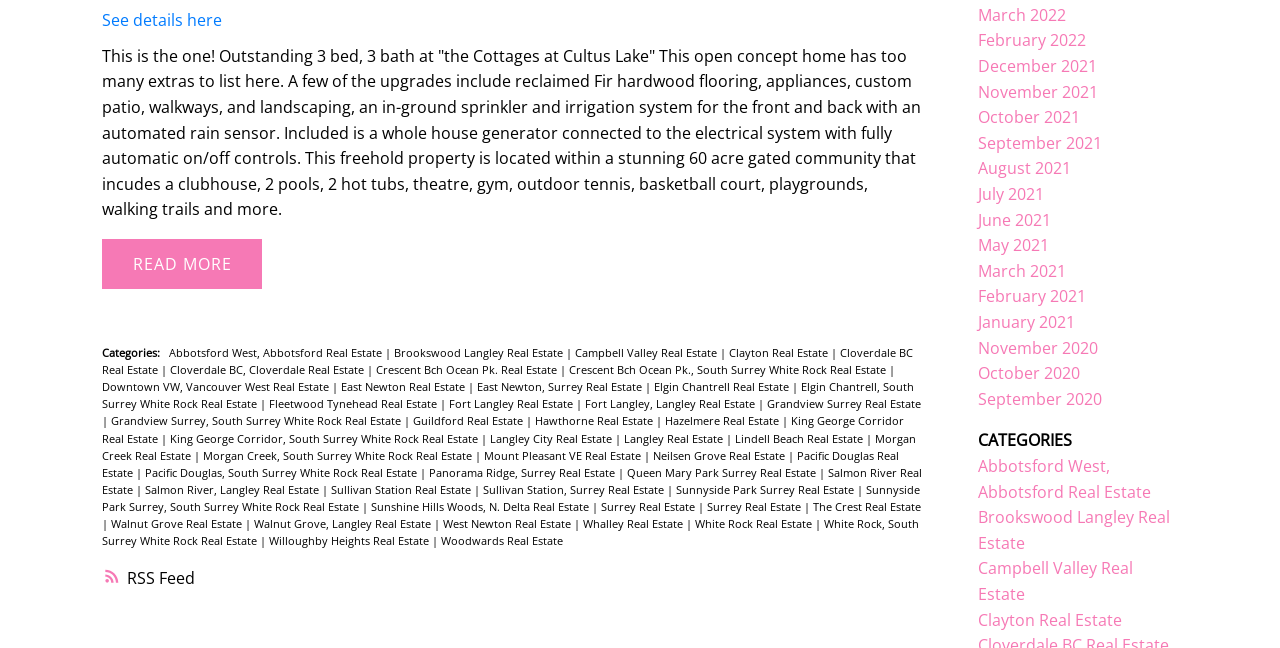What is the type of community the property is located in?
Examine the image and provide an in-depth answer to the question.

The text mentions 'a stunning 60 acre gated community that incudes a clubhouse, 2 pools, 2 hot tubs, theatre, gym, outdoor tennis, basketball court, playgrounds, walking trails and more', indicating that the property is located in a gated community.